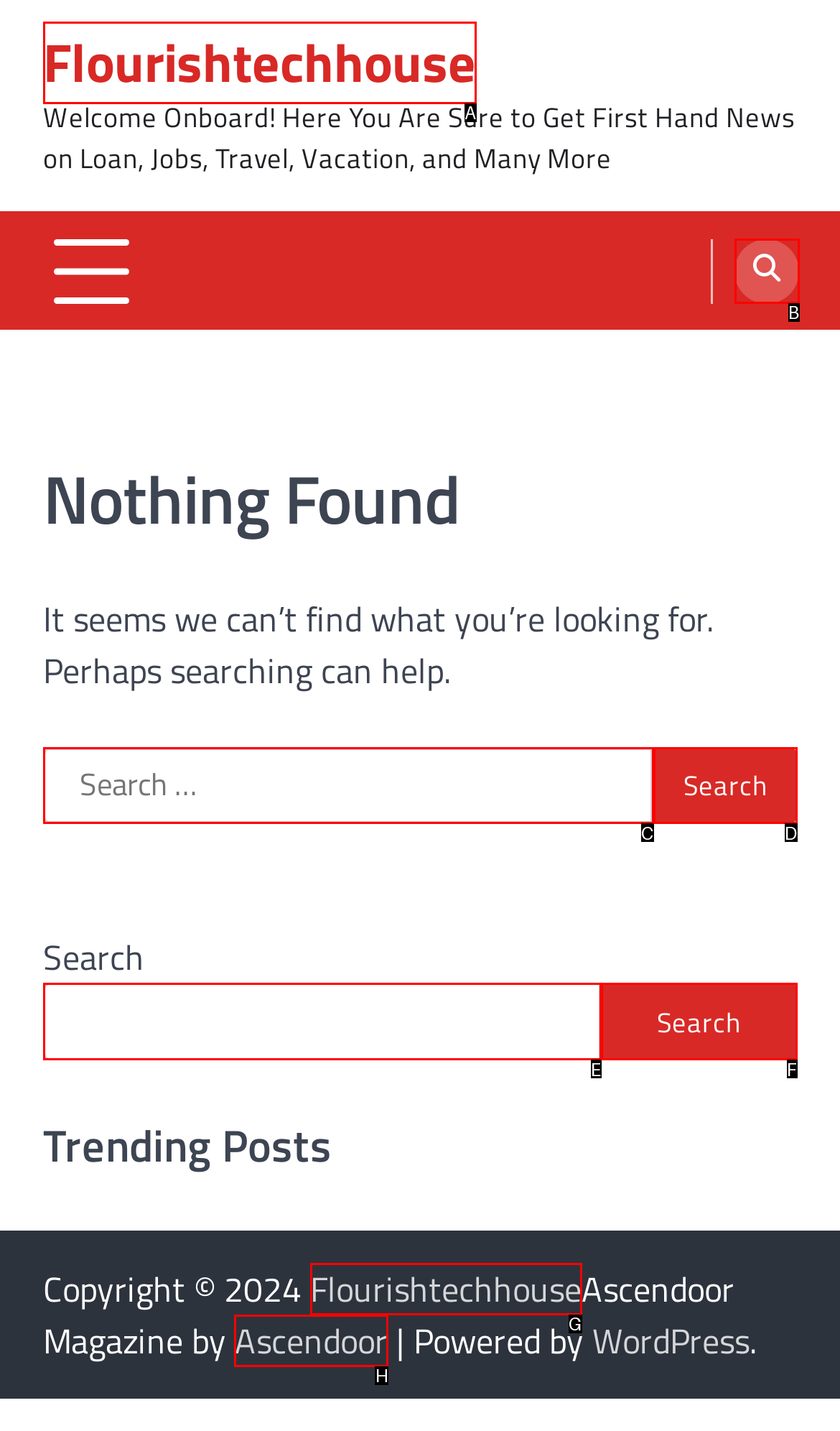Choose the HTML element you need to click to achieve the following task: Click on the Ascendoor link
Respond with the letter of the selected option from the given choices directly.

H